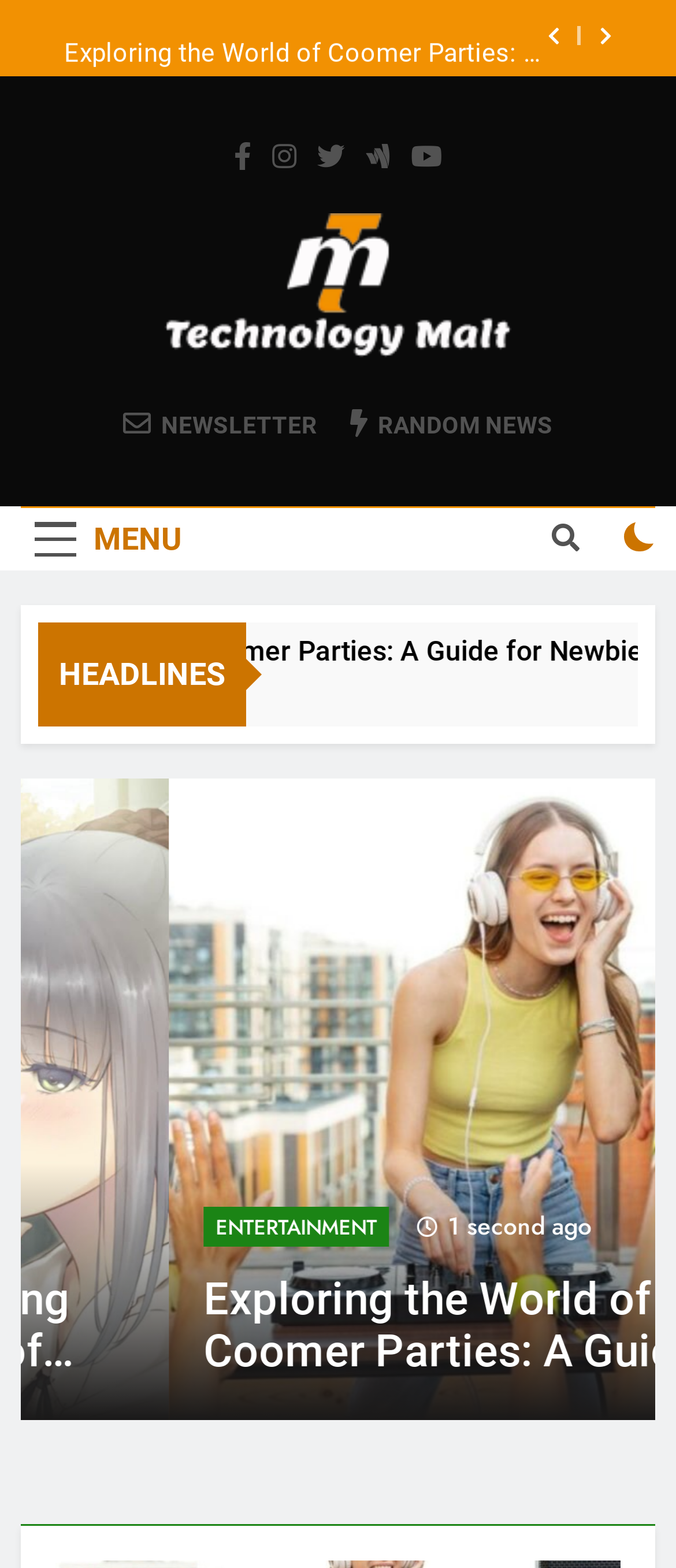Identify the bounding box coordinates for the UI element described as follows: "Travel". Ensure the coordinates are four float numbers between 0 and 1, formatted as [left, top, right, bottom].

[0.082, 0.77, 0.223, 0.795]